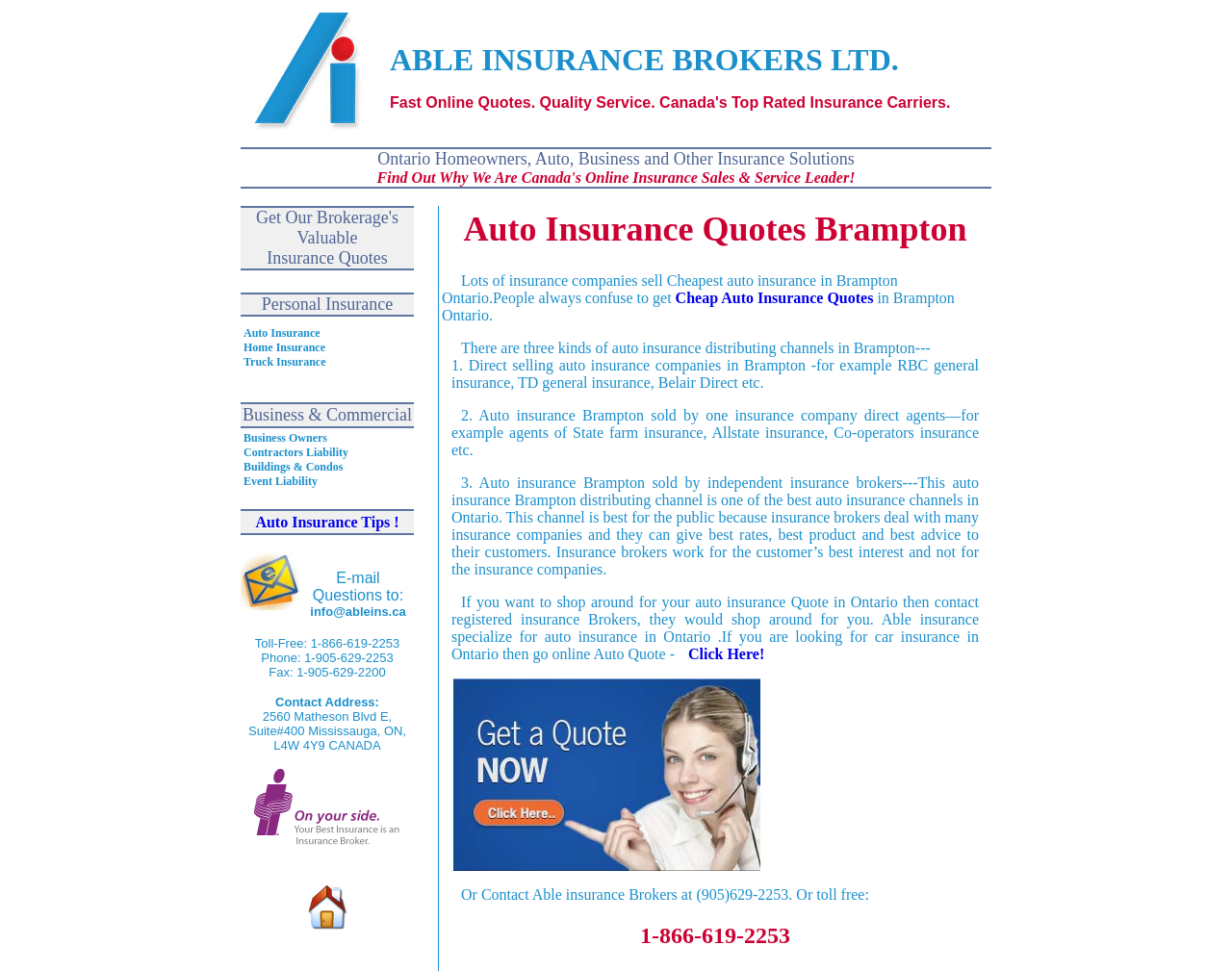What is the company's claim to fame?
Give a single word or phrase as your answer by examining the image.

Canada's Online Insurance Sales & Service Leader